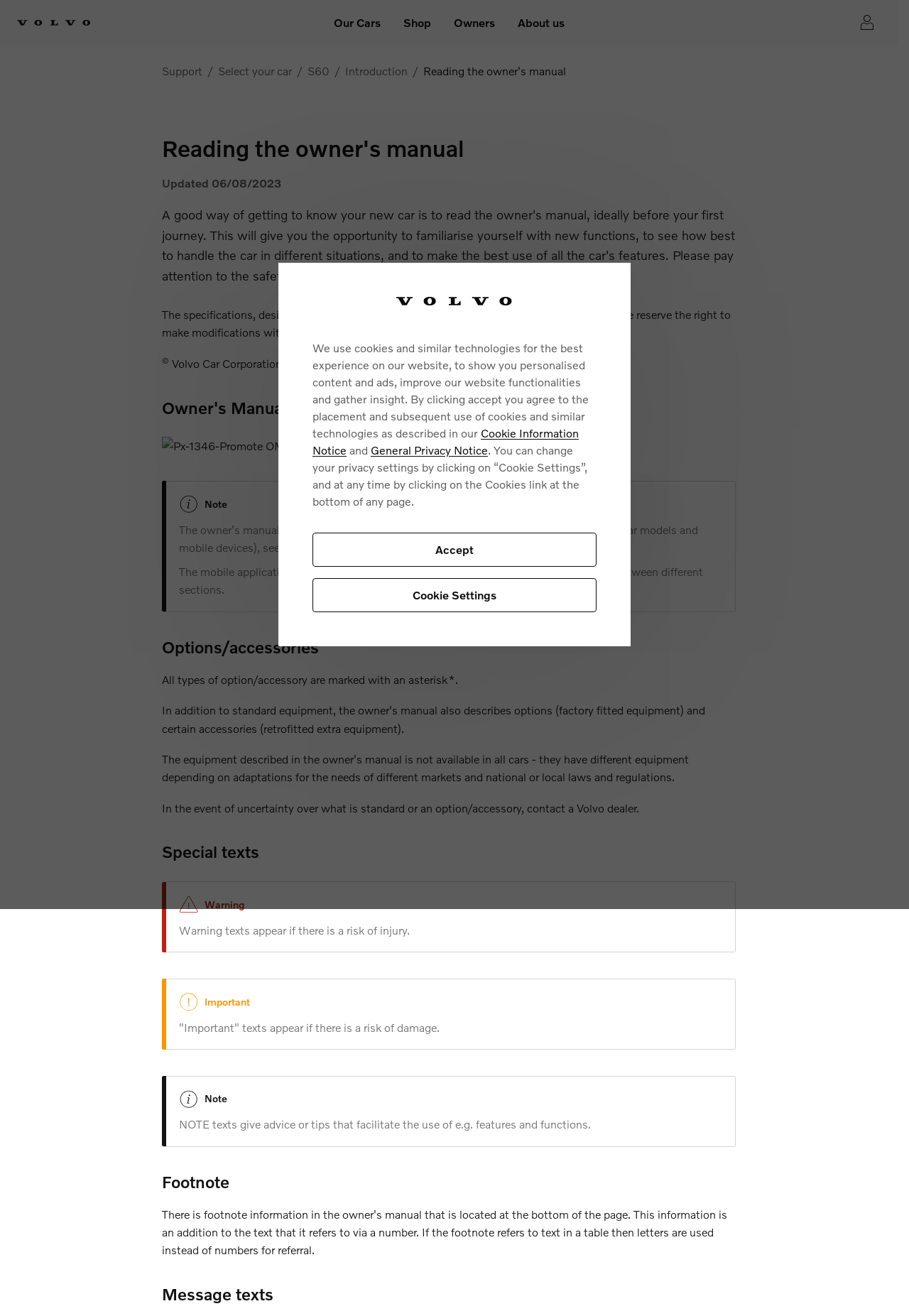What type of content is available in the mobile application?
Use the information from the image to give a detailed answer to the question.

According to the webpage, the mobile application includes video and searchable content, making it easier to navigate between different sections of the owner's manual.